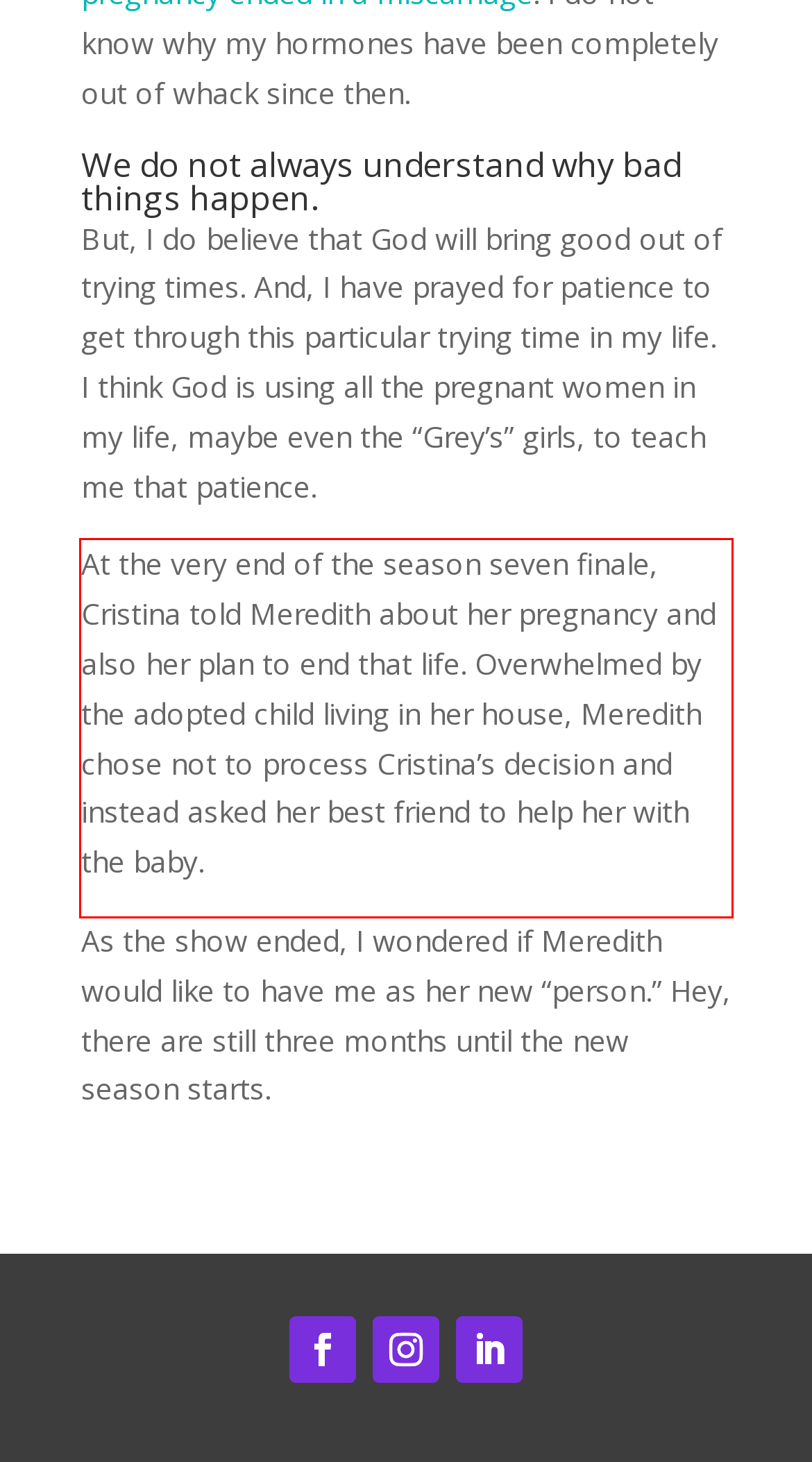Please identify and extract the text from the UI element that is surrounded by a red bounding box in the provided webpage screenshot.

At the very end of the season seven finale, Cristina told Meredith about her pregnancy and also her plan to end that life. Overwhelmed by the adopted child living in her house, Meredith chose not to process Cristina’s decision and instead asked her best friend to help her with the baby.